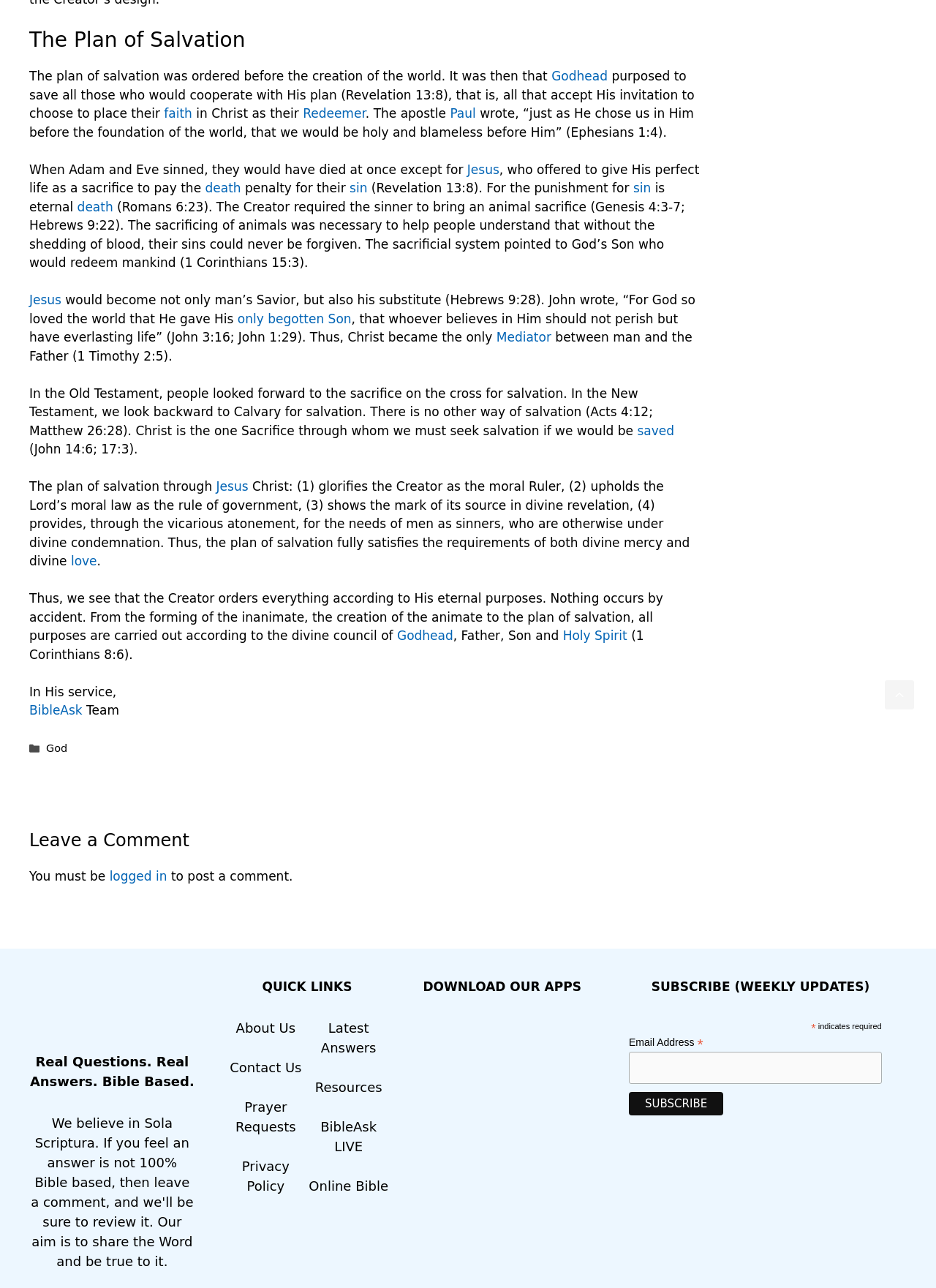Please answer the following question using a single word or phrase: 
What is the punishment for sin?

Eternal death